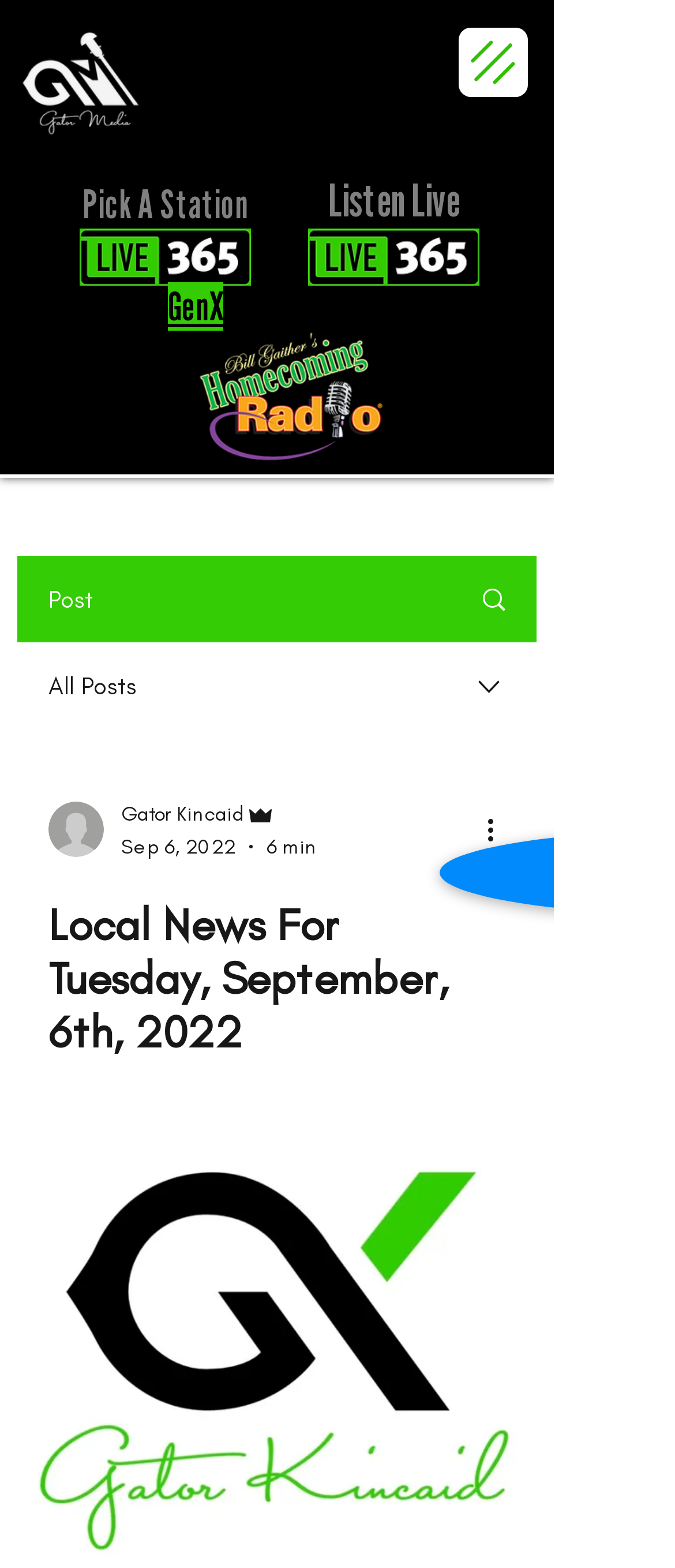What is the function of the button with the image '', below the writer's picture?
Using the visual information, reply with a single word or short phrase.

More actions